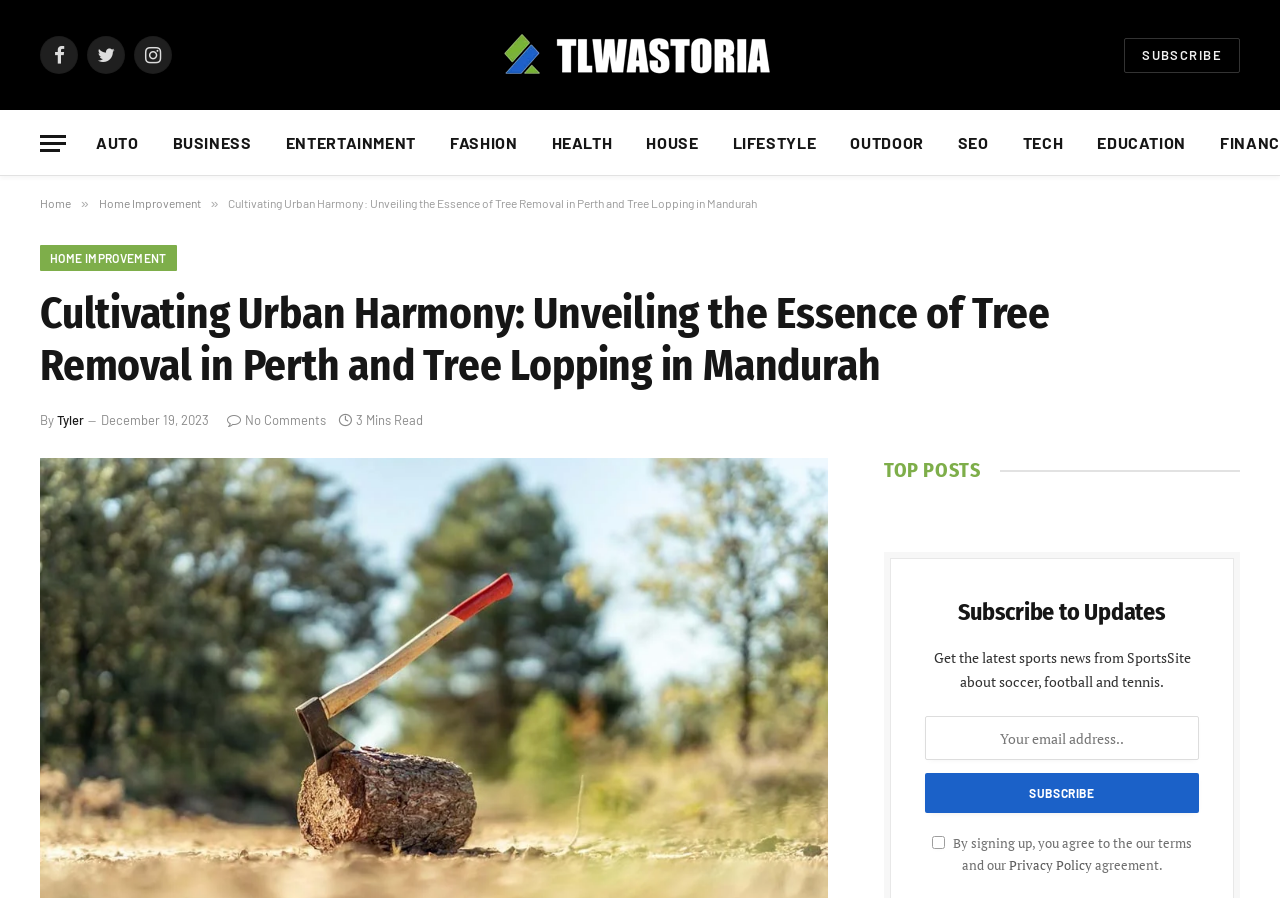Find and indicate the bounding box coordinates of the region you should select to follow the given instruction: "Subscribe to updates".

[0.723, 0.861, 0.937, 0.906]